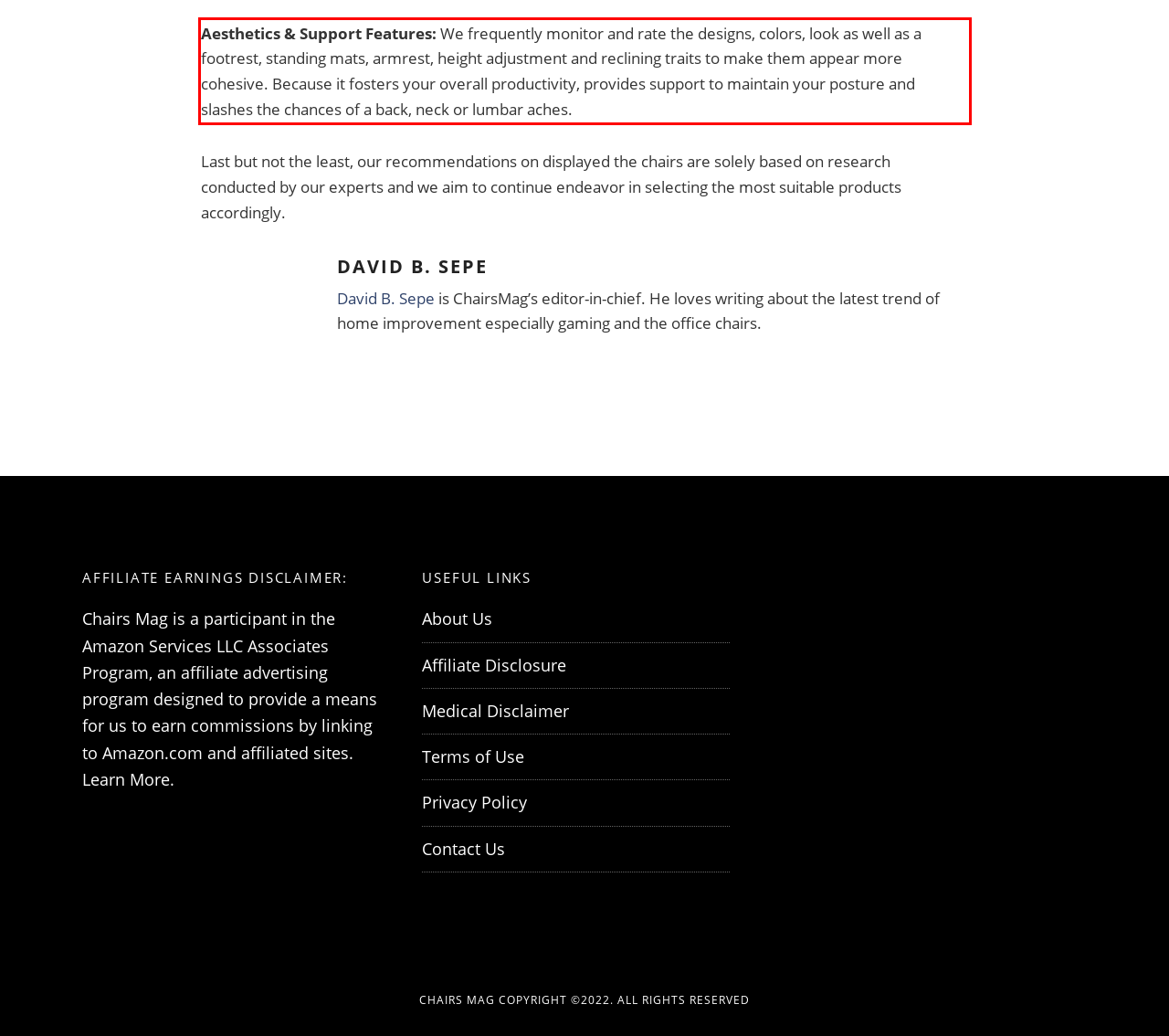You have a screenshot of a webpage, and there is a red bounding box around a UI element. Utilize OCR to extract the text within this red bounding box.

Aesthetics & Support Features: We frequently monitor and rate the designs, colors, look as well as a footrest, standing mats, armrest, height adjustment and reclining traits to make them appear more cohesive. Because it fosters your overall productivity, provides support to maintain your posture and slashes the chances of a back, neck or lumbar aches.